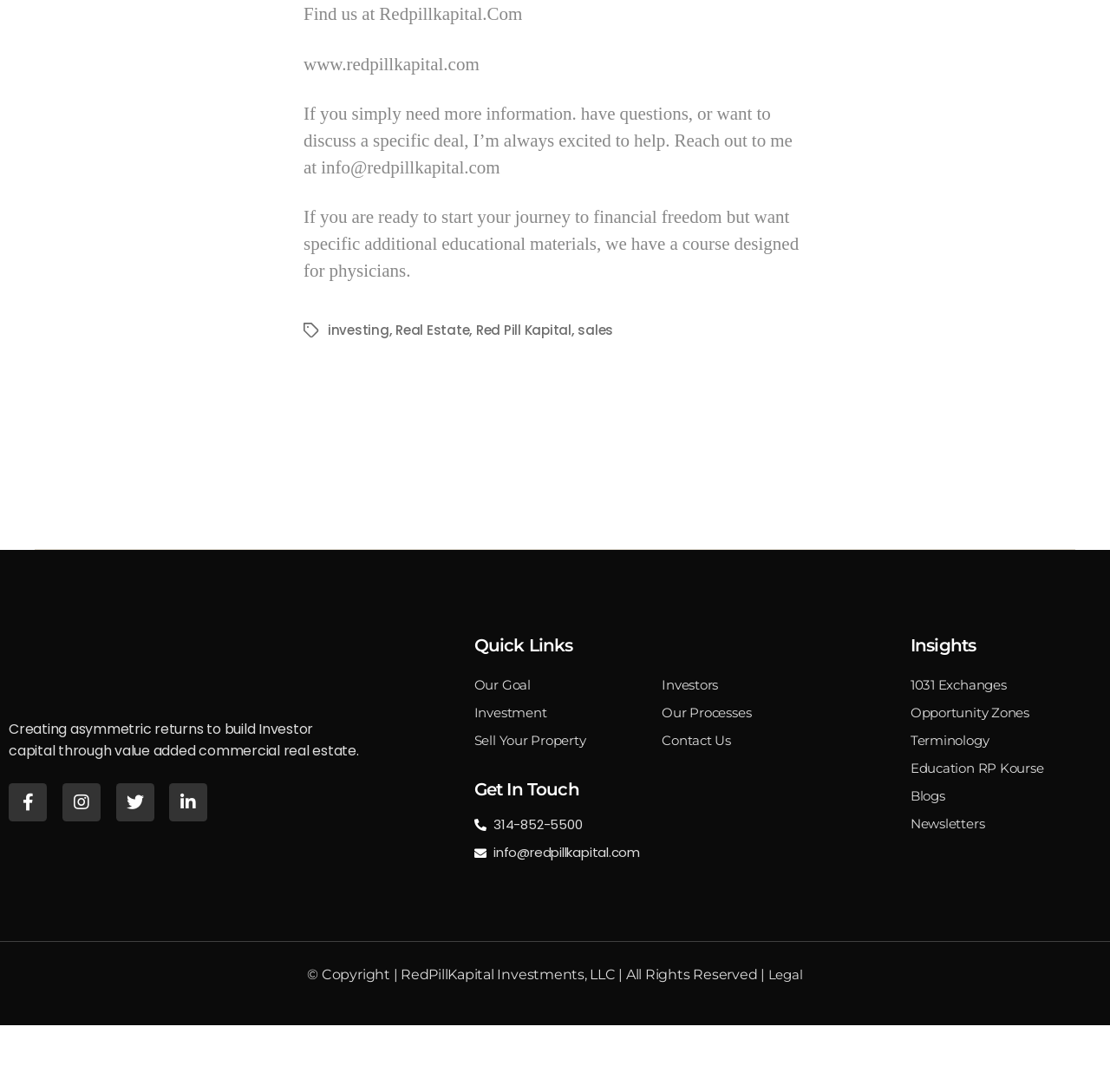What is the company's website?
Refer to the image and offer an in-depth and detailed answer to the question.

The company's website is mentioned in the static text element with the text 'www.redpillkapital.com' at the top of the webpage.